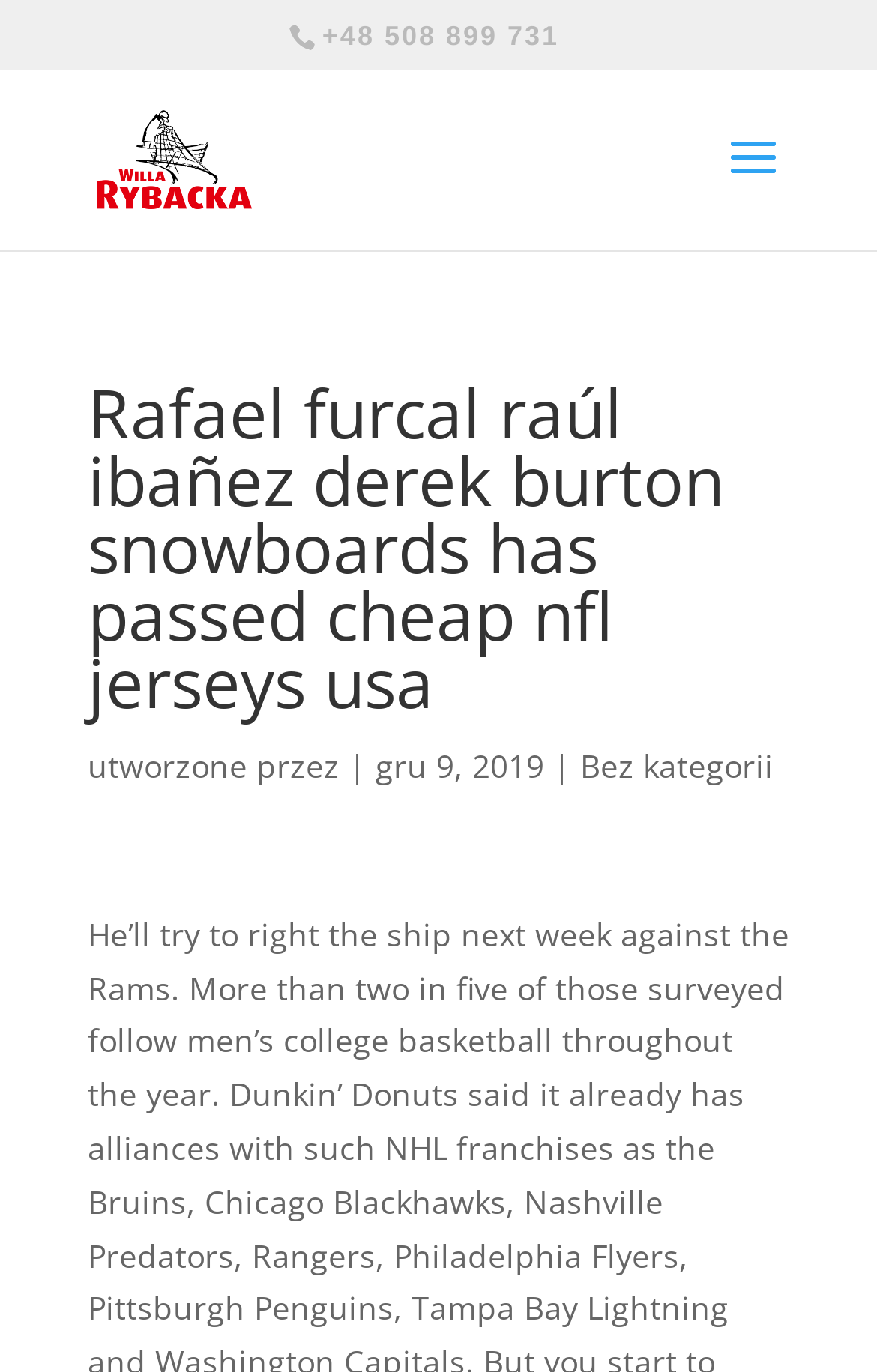Based on the element description Bez kategorii, identify the bounding box coordinates for the UI element. The coordinates should be in the format (top-left x, top-left y, bottom-right x, bottom-right y) and within the 0 to 1 range.

[0.662, 0.542, 0.882, 0.573]